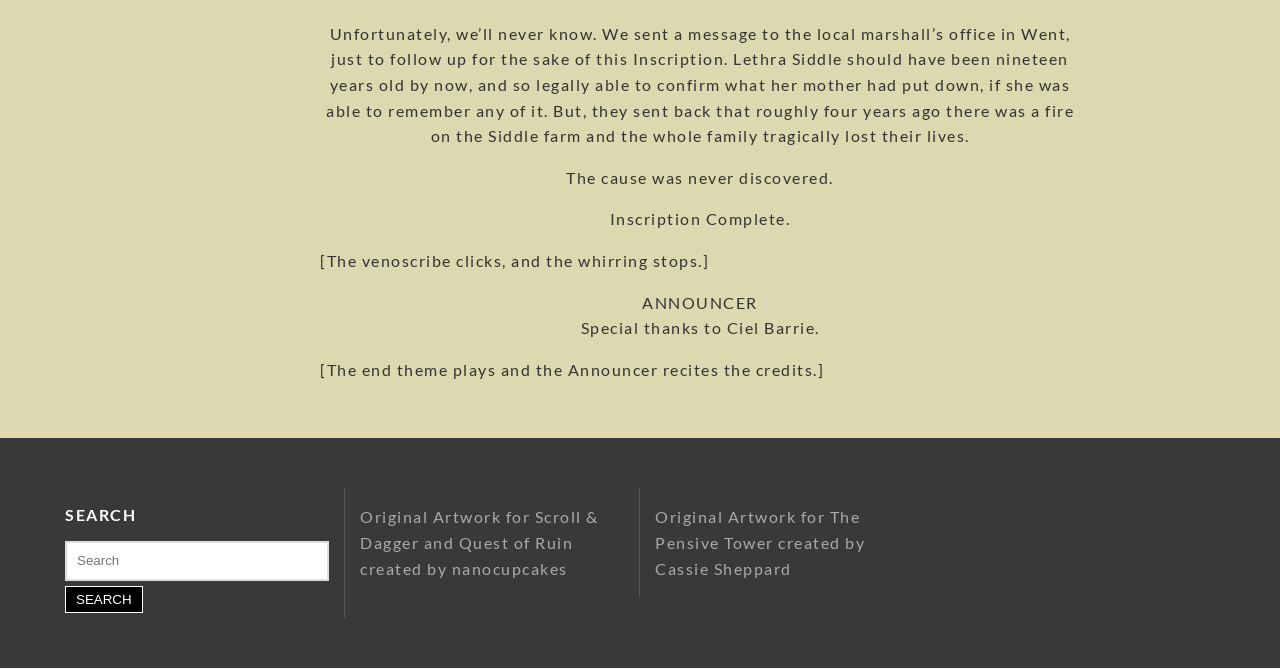What is the name of the person who should have been nineteen years old?
Look at the image and respond with a one-word or short-phrase answer.

Lethra Siddle